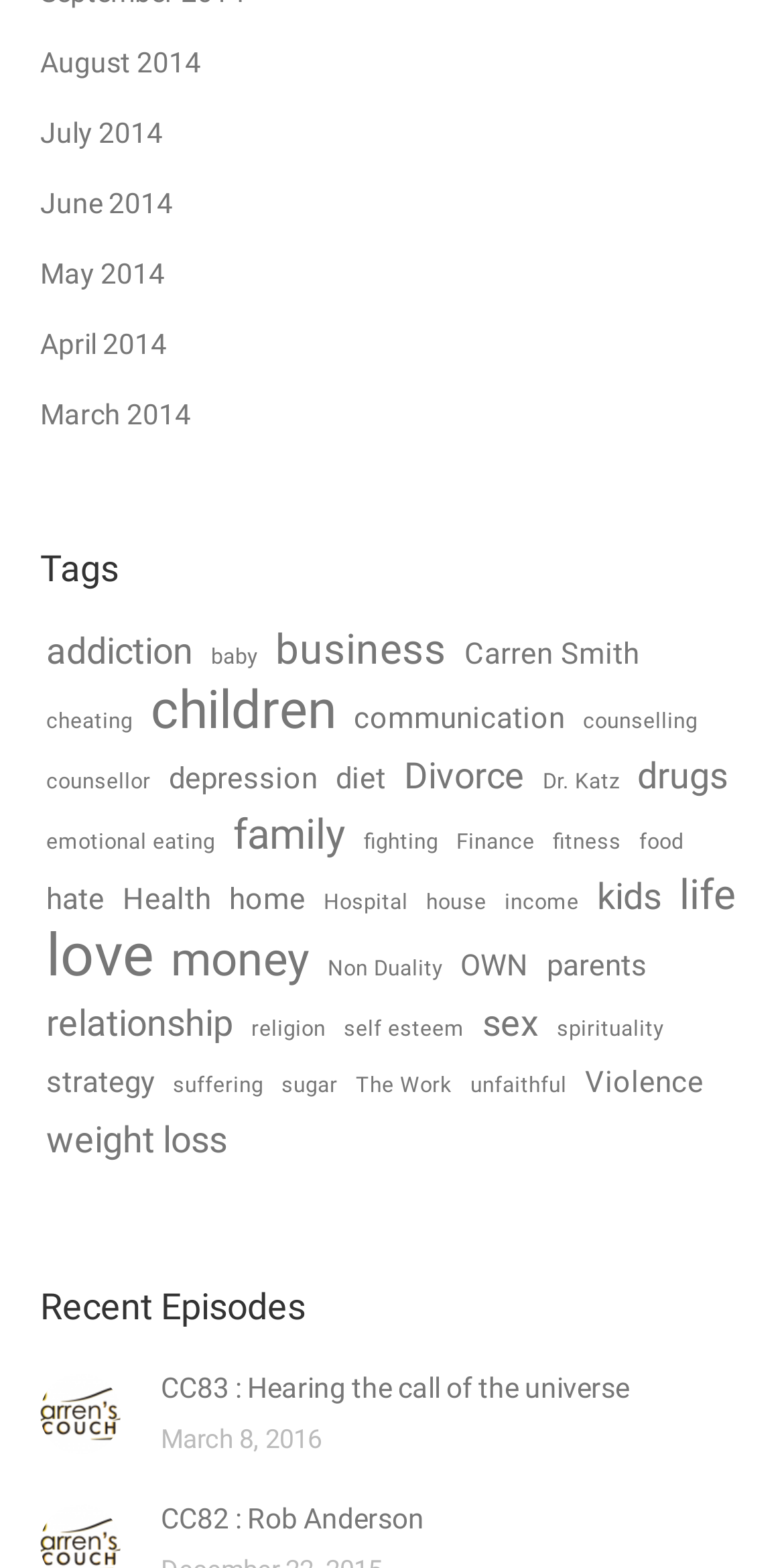Can you find the bounding box coordinates of the area I should click to execute the following instruction: "View the 'CC83 : Hearing the call of the universe' article"?

[0.205, 0.869, 0.803, 0.901]